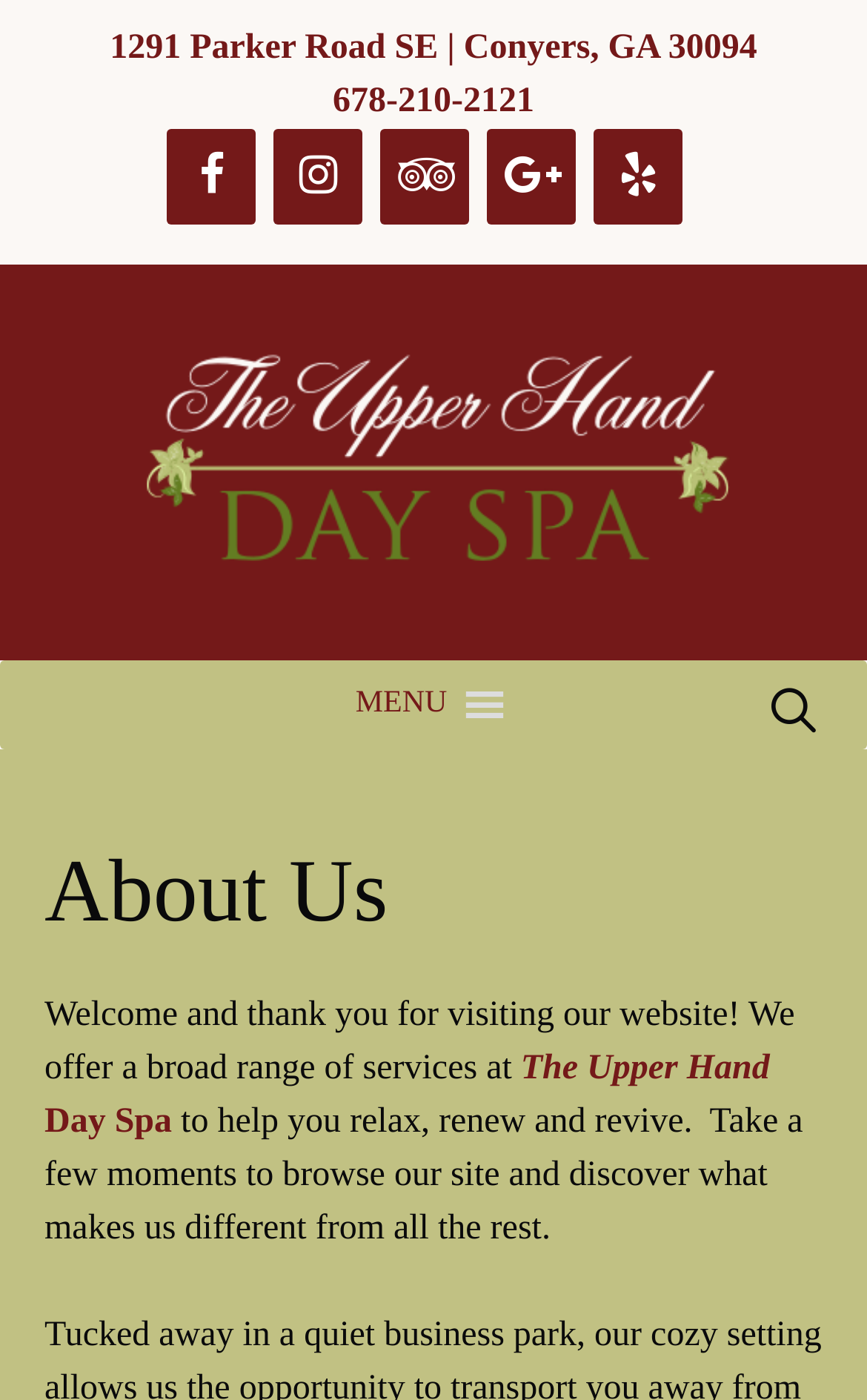Give the bounding box coordinates for this UI element: "MENUMENU". The coordinates should be four float numbers between 0 and 1, arranged as [left, top, right, bottom].

[0.41, 0.472, 0.516, 0.535]